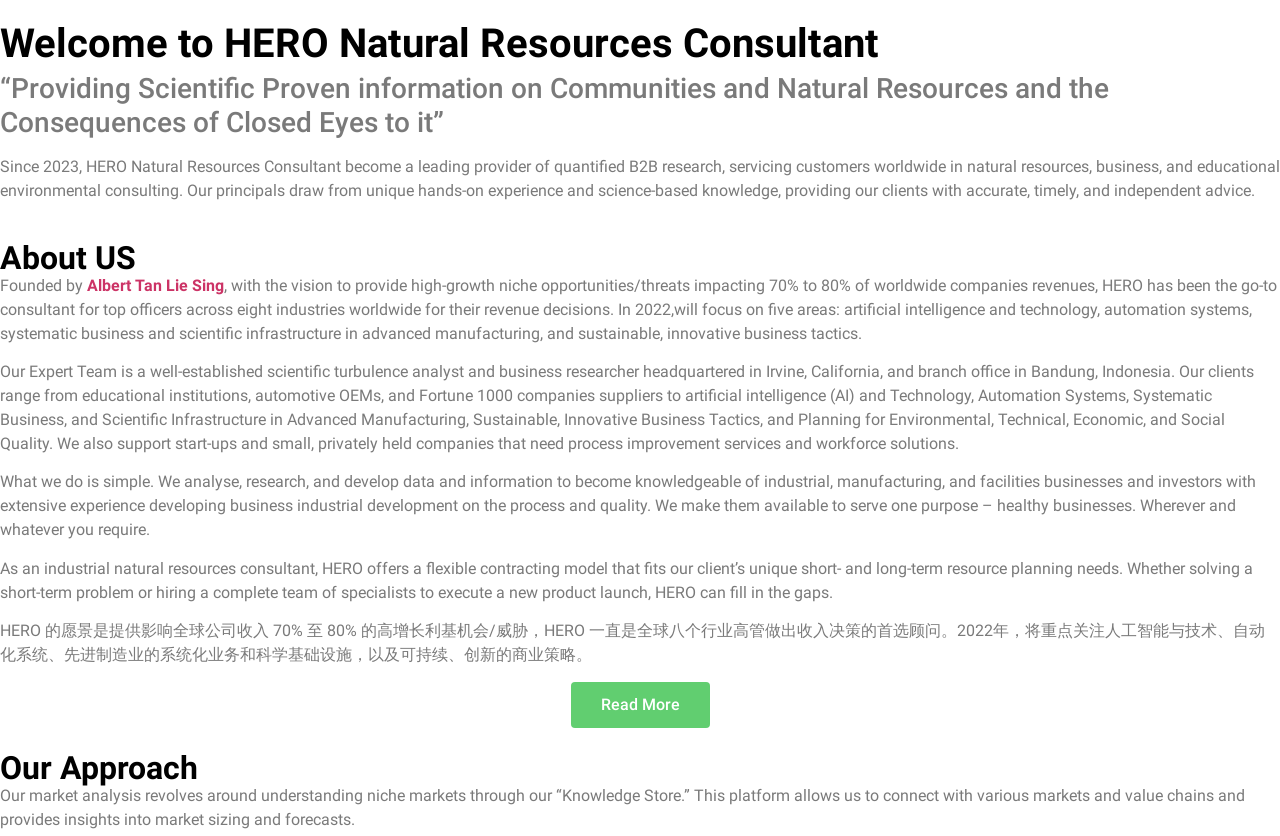Based on the element description: "Read More", identify the bounding box coordinates for this UI element. The coordinates must be four float numbers between 0 and 1, listed as [left, top, right, bottom].

[0.446, 0.815, 0.554, 0.87]